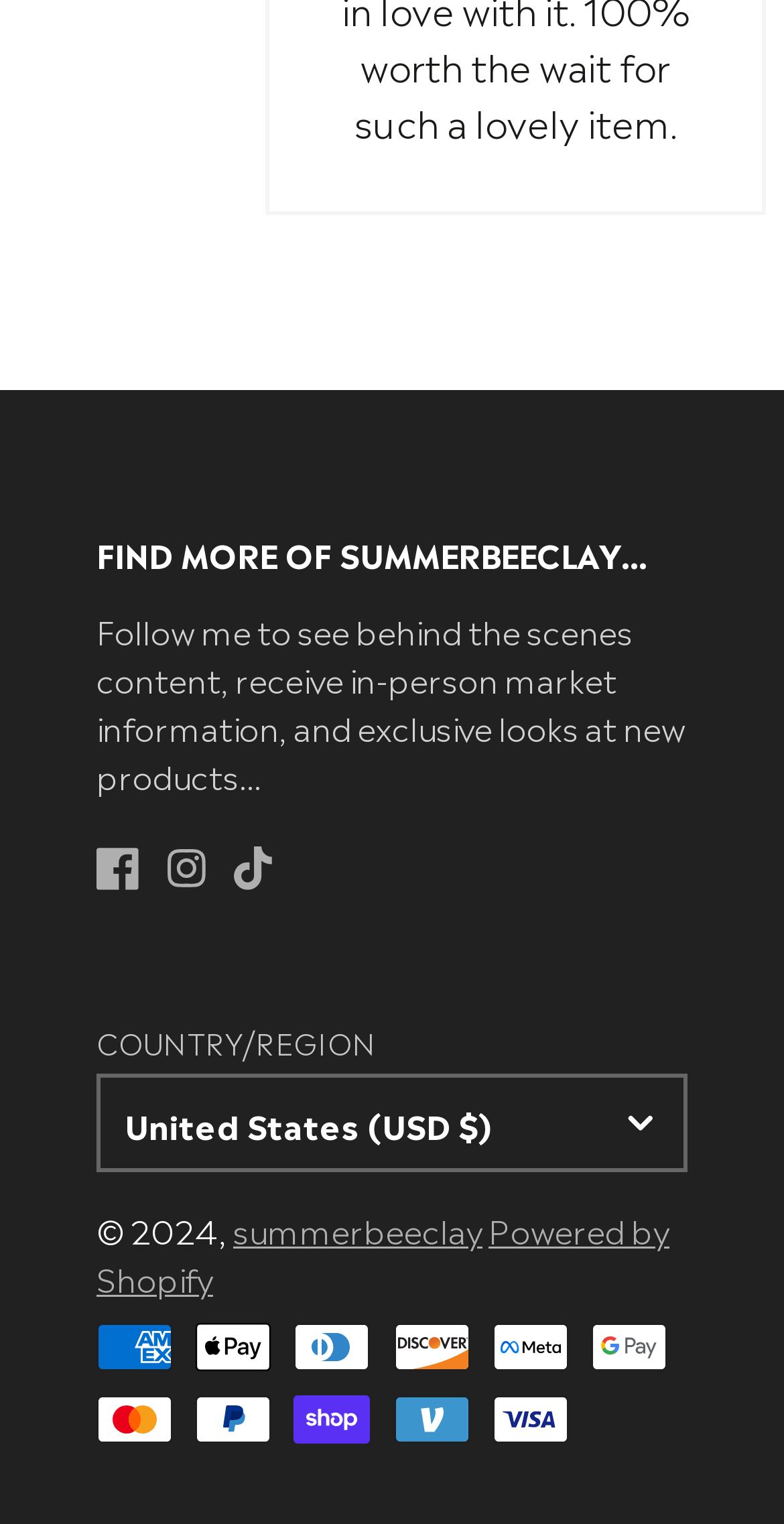Extract the bounding box coordinates for the described element: "alt="Gearflogger"". The coordinates should be represented as four float numbers between 0 and 1: [left, top, right, bottom].

None